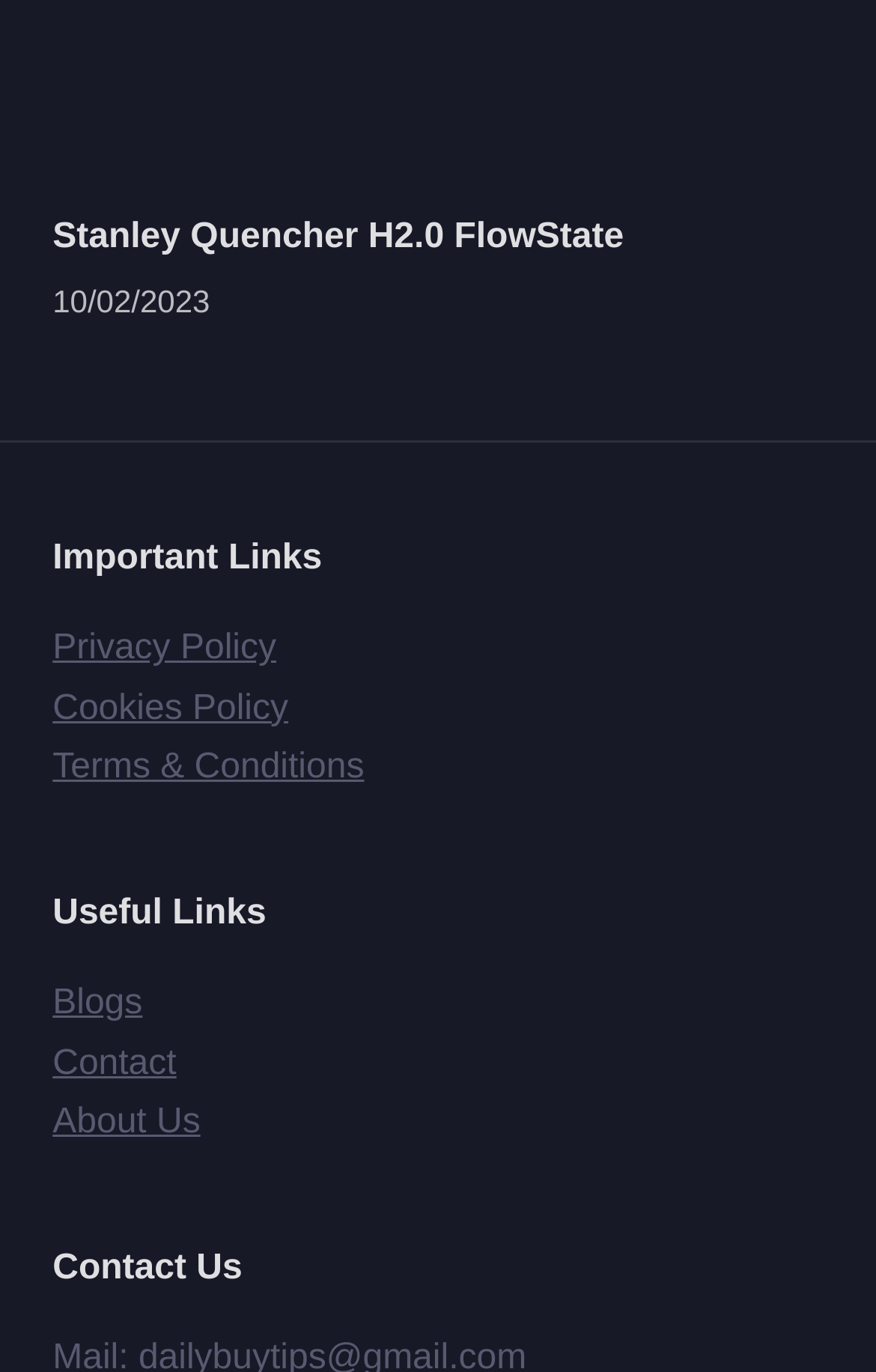Highlight the bounding box coordinates of the element you need to click to perform the following instruction: "contact us."

[0.06, 0.906, 0.94, 0.945]